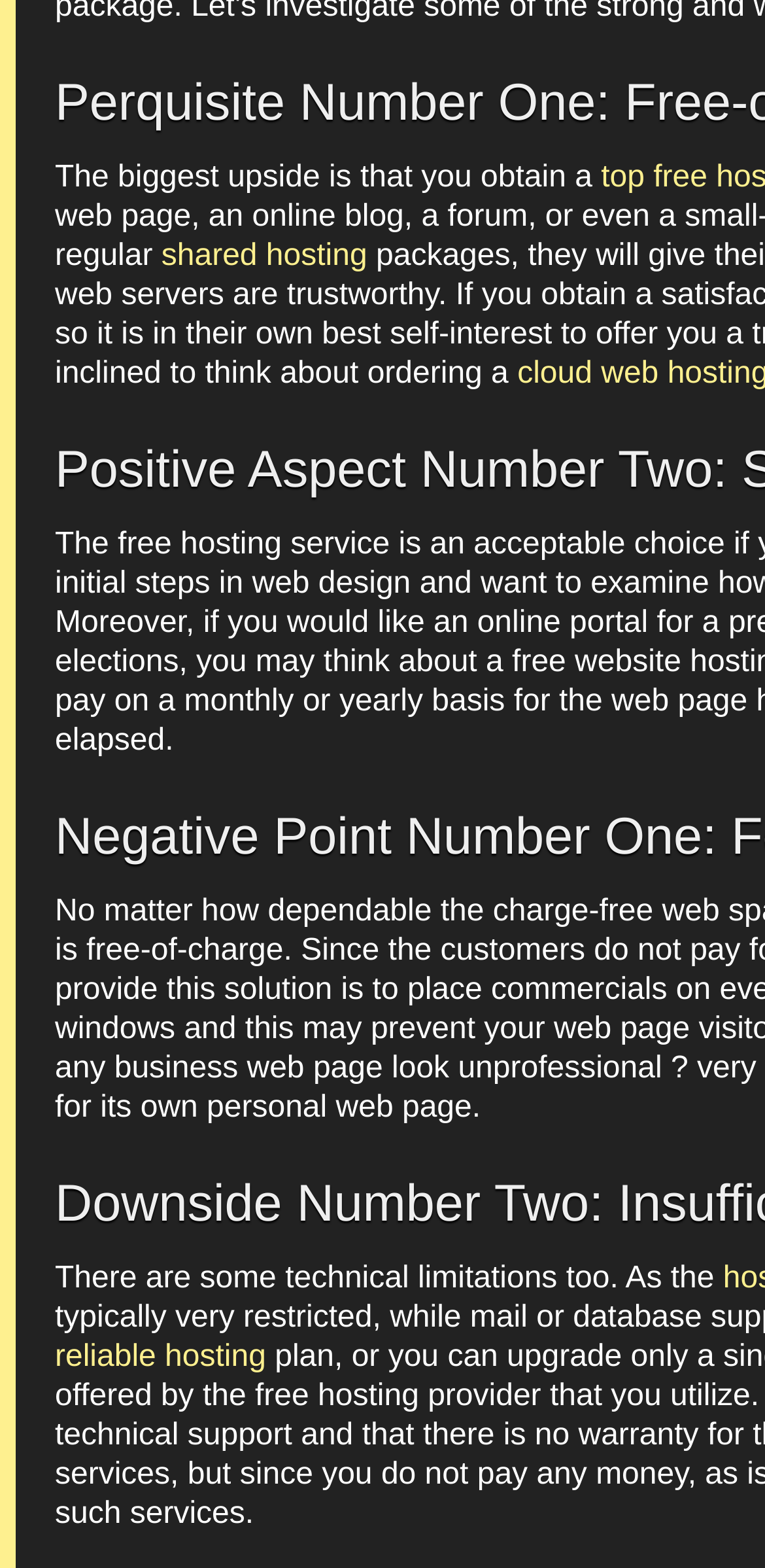Locate the bounding box of the user interface element based on this description: "reliable hosting".

[0.072, 0.855, 0.348, 0.876]